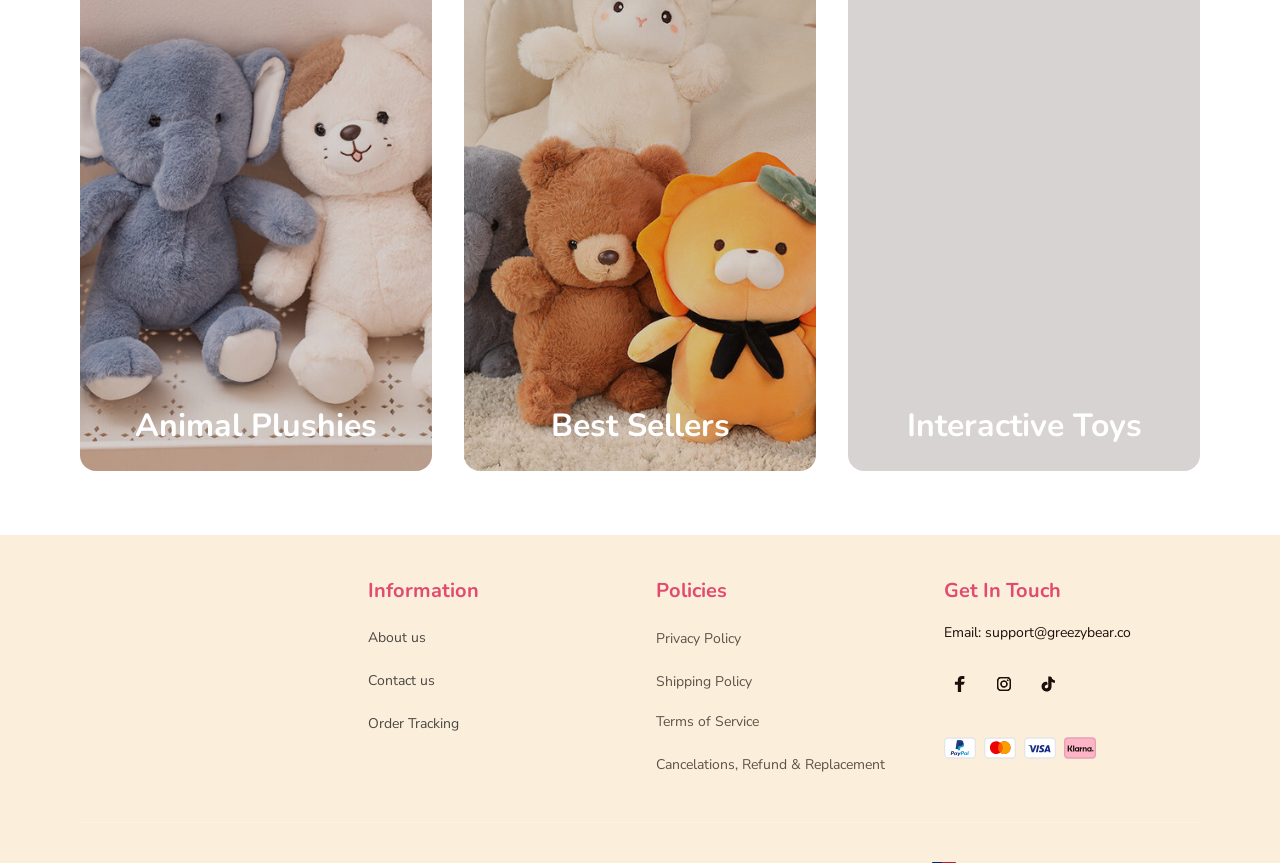What is the email address for support?
Examine the image and give a concise answer in one word or a short phrase.

support@greezybear.co